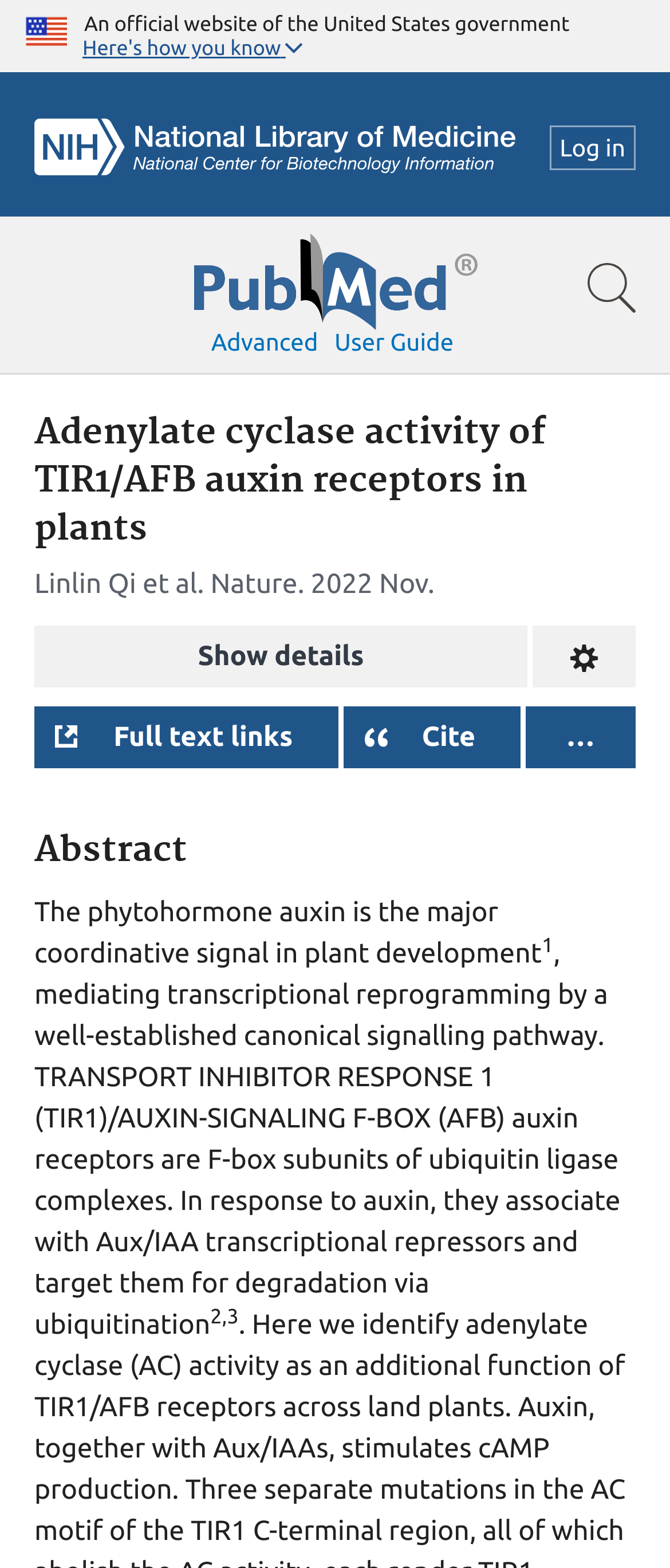Identify the bounding box coordinates of the clickable section necessary to follow the following instruction: "Cite the article". The coordinates should be presented as four float numbers from 0 to 1, i.e., [left, top, right, bottom].

[0.512, 0.45, 0.776, 0.489]